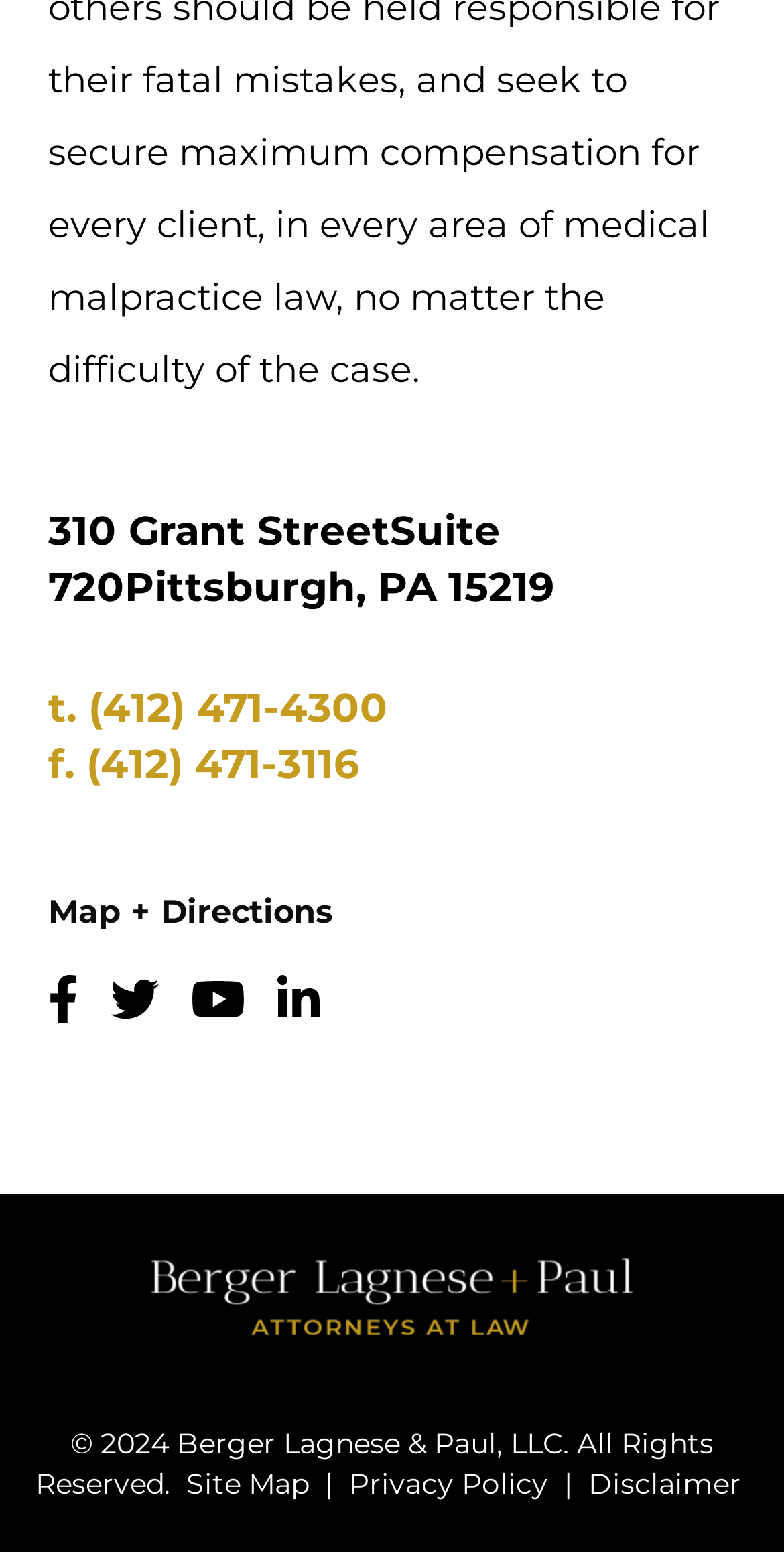Can you specify the bounding box coordinates for the region that should be clicked to fulfill this instruction: "Read the privacy policy".

[0.445, 0.943, 0.699, 0.969]